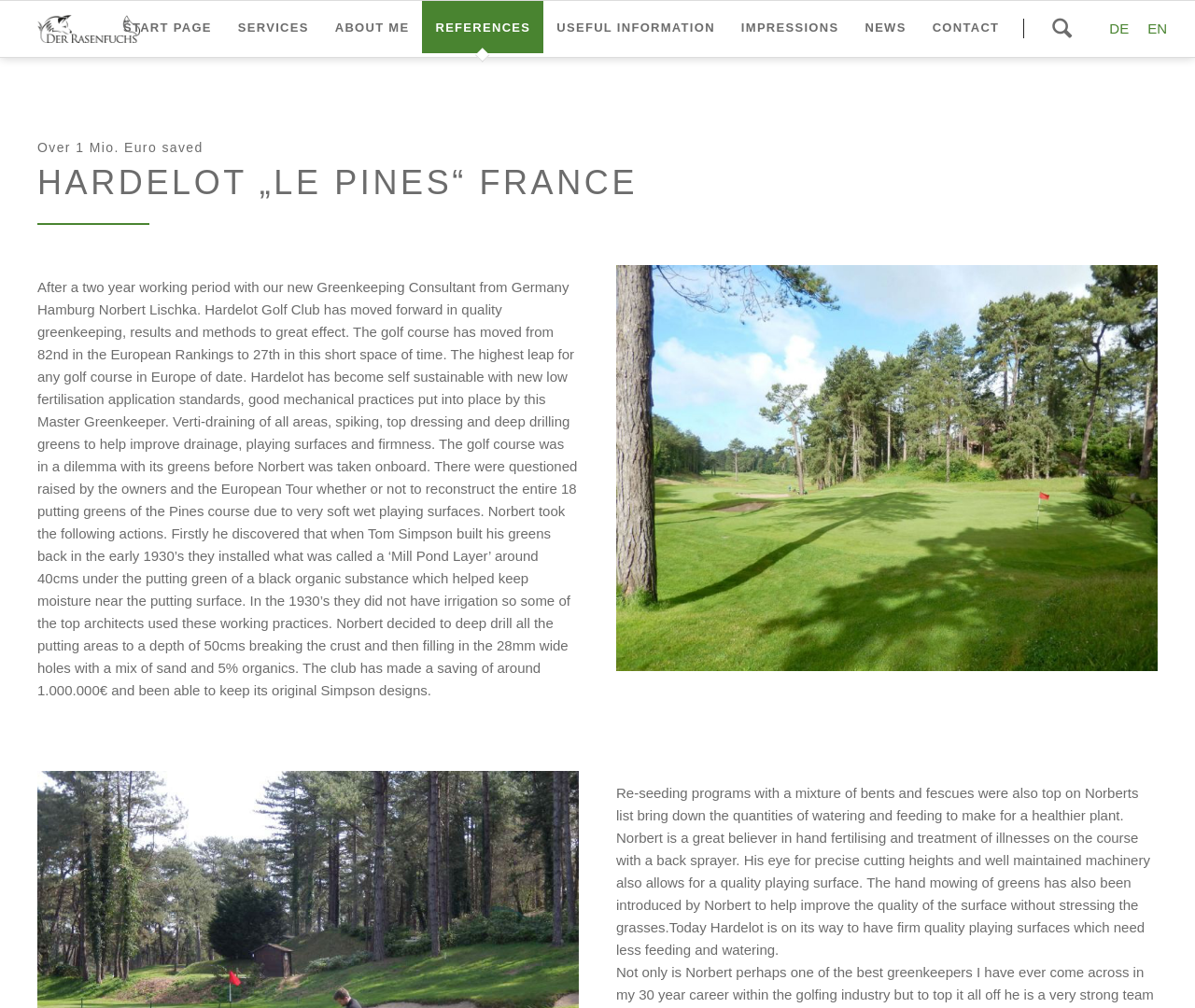Find the bounding box coordinates of the element to click in order to complete the given instruction: "Learn about consulting services."

[0.189, 0.054, 0.269, 0.089]